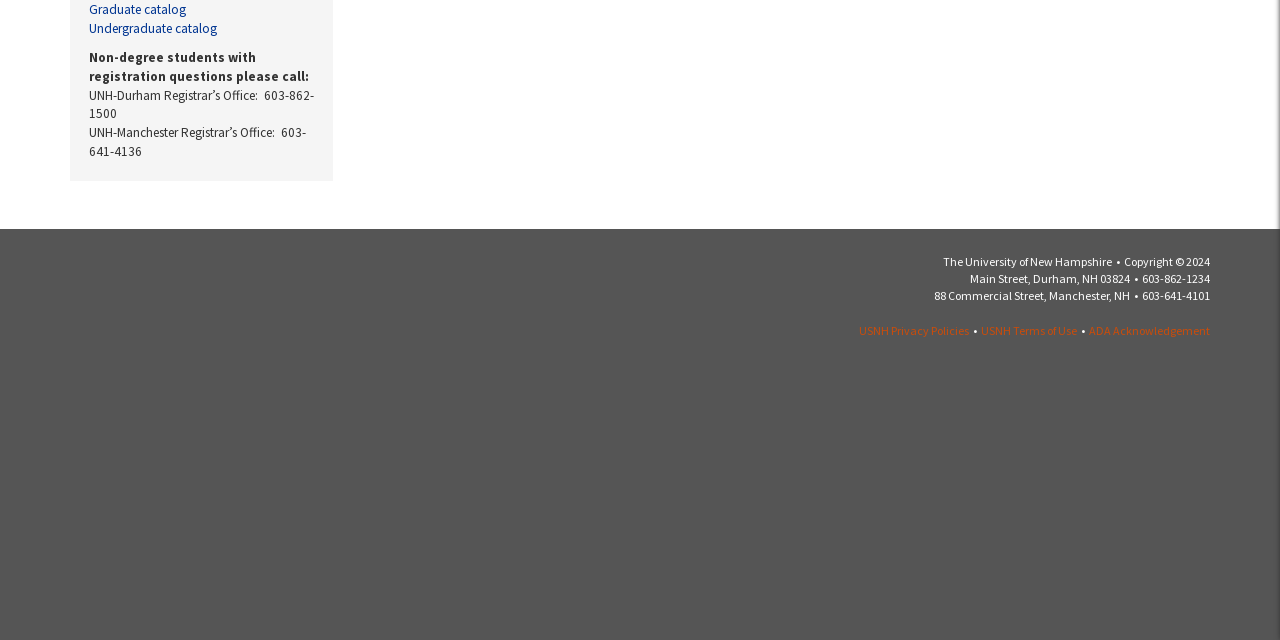Find the bounding box coordinates for the element described here: "USNH Terms of Use".

[0.766, 0.504, 0.841, 0.528]